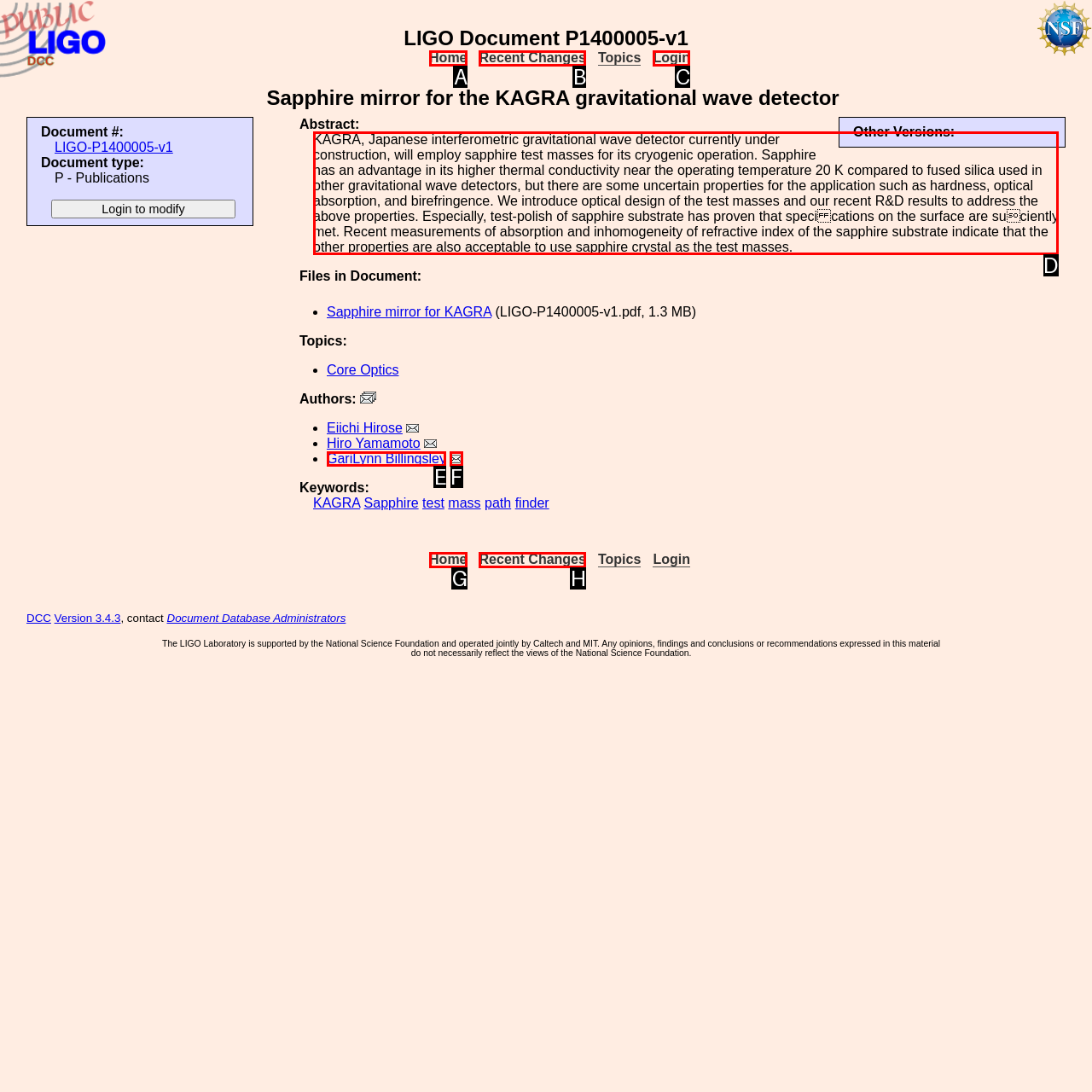What letter corresponds to the UI element to complete this task: View the 'Abstract' of the document
Answer directly with the letter.

D